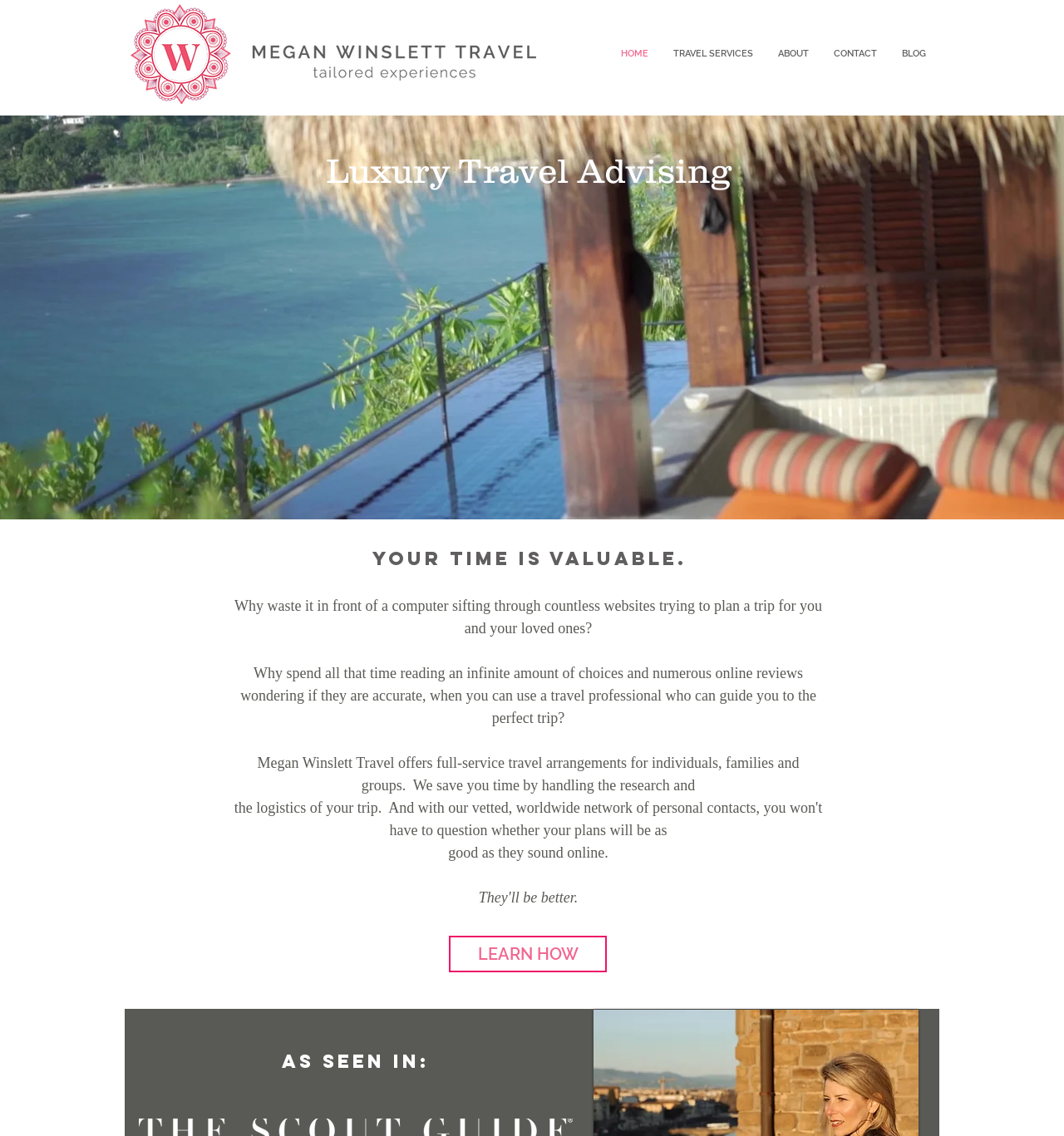What type of travel agency is Megan Winslett?
Refer to the screenshot and deliver a thorough answer to the question presented.

Based on the webpage, Megan Winslett Travel is a boutique travel agency specializing in unique hotel stays and personalized travel experiences for clients who value the luxury of travel.